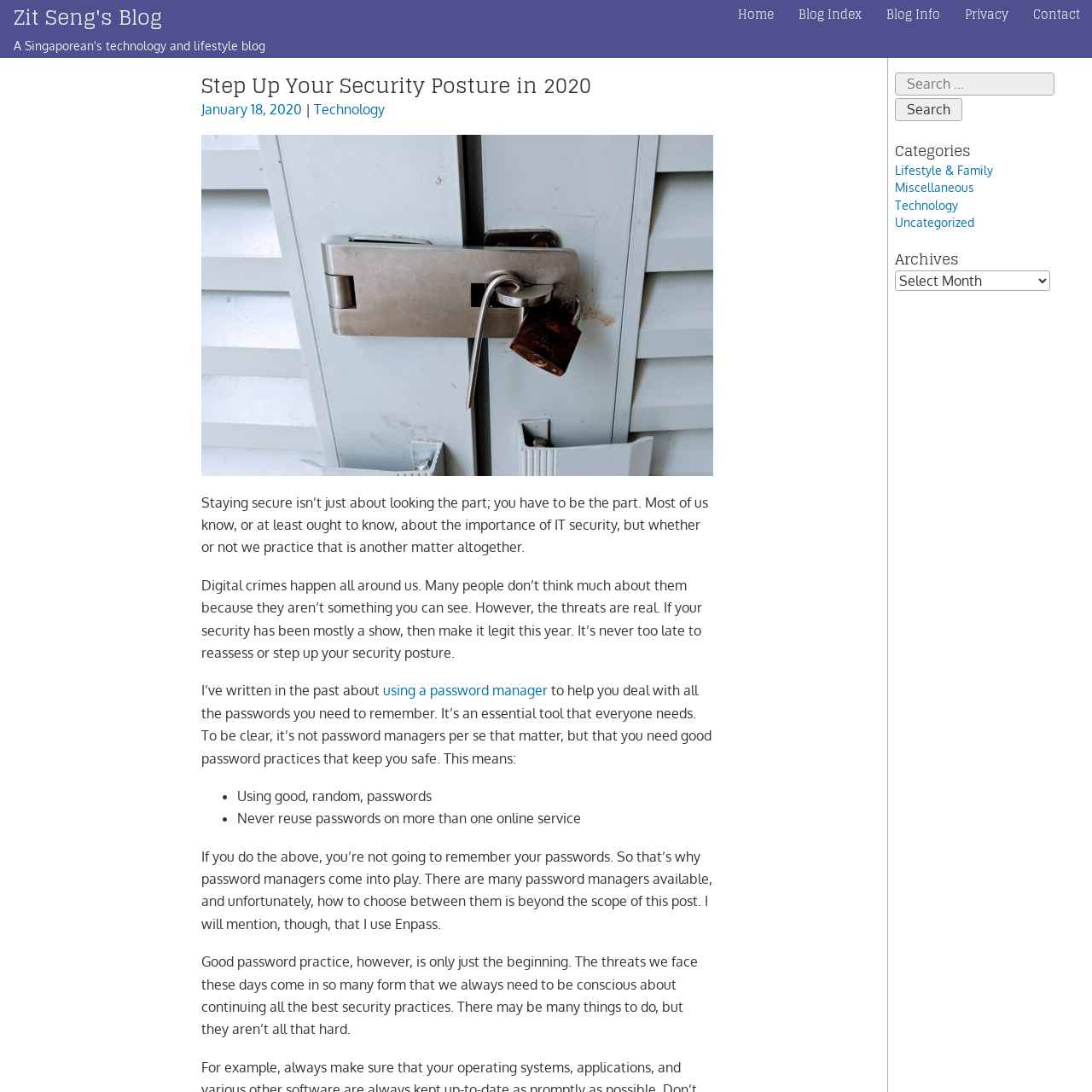Find the bounding box of the UI element described as follows: "January 18, 2020January 18, 2020".

[0.184, 0.092, 0.277, 0.108]